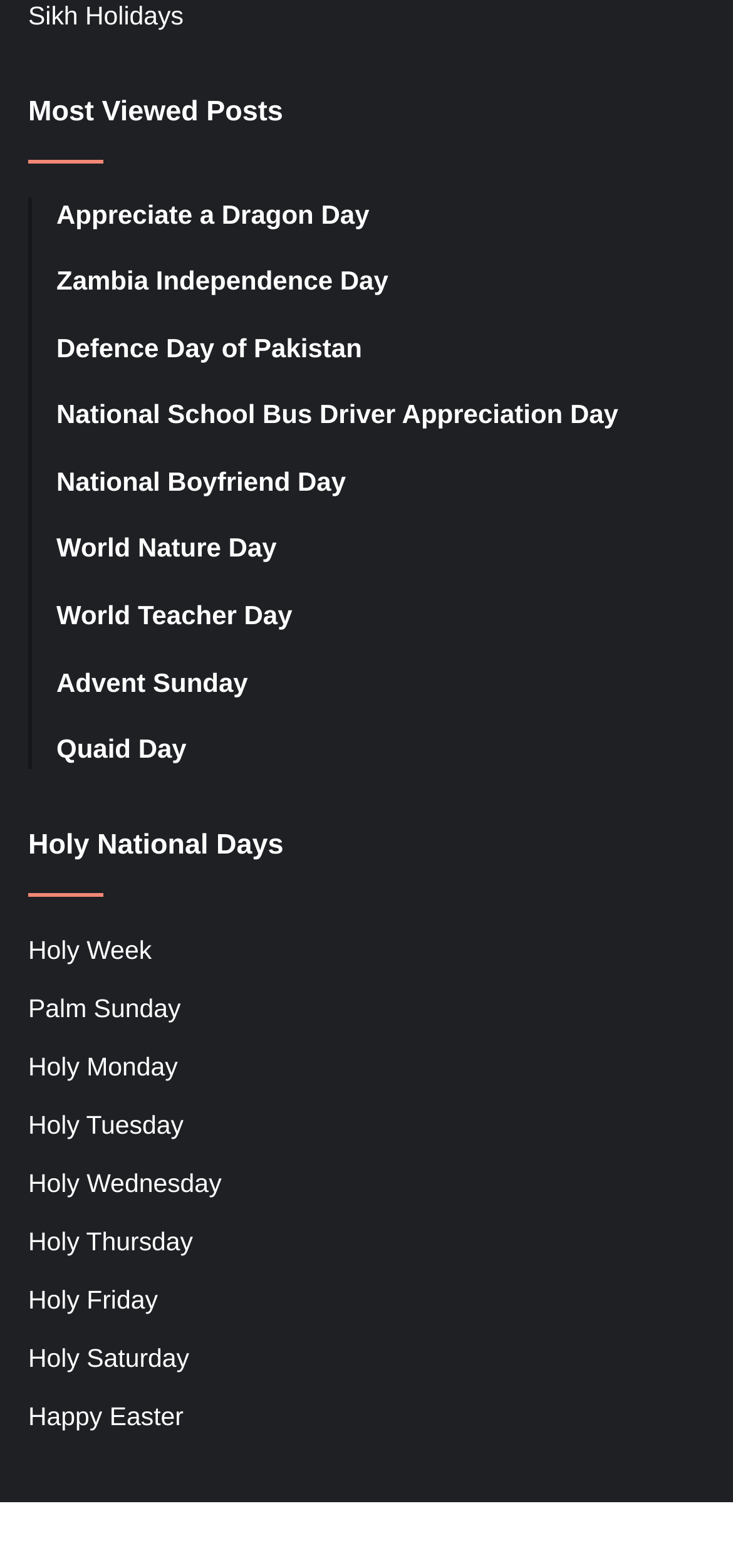How many sections are on the page?
Provide a fully detailed and comprehensive answer to the question.

I looked at the static text elements on the page and found two section headings: 'Most Viewed Posts' and 'Holy National Days'. This indicates that there are two sections on the page.